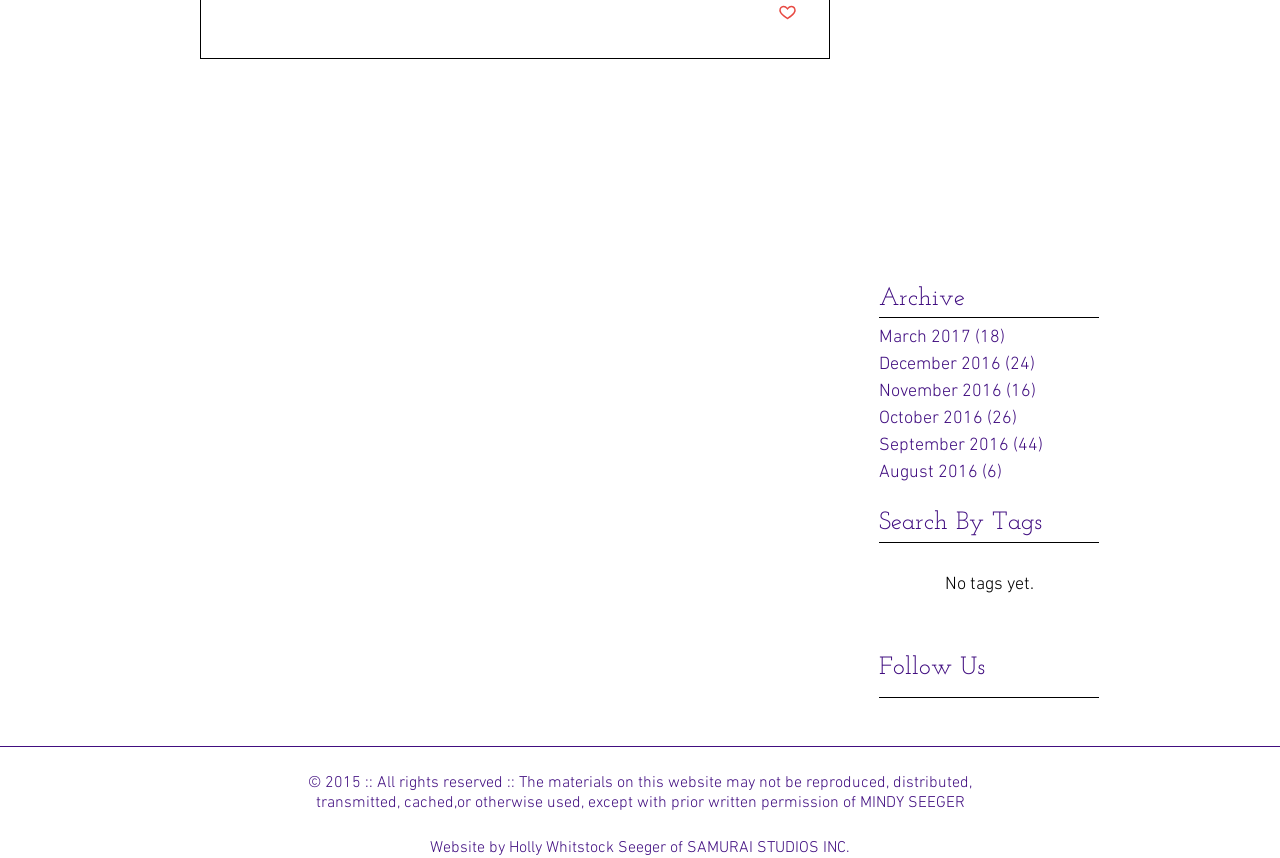What is the current state of the 'Like' button?
Answer the question with as much detail as possible.

I found the answer by looking at the top-right corner of the webpage, which displays a button labeled 'Post not marked as liked'.